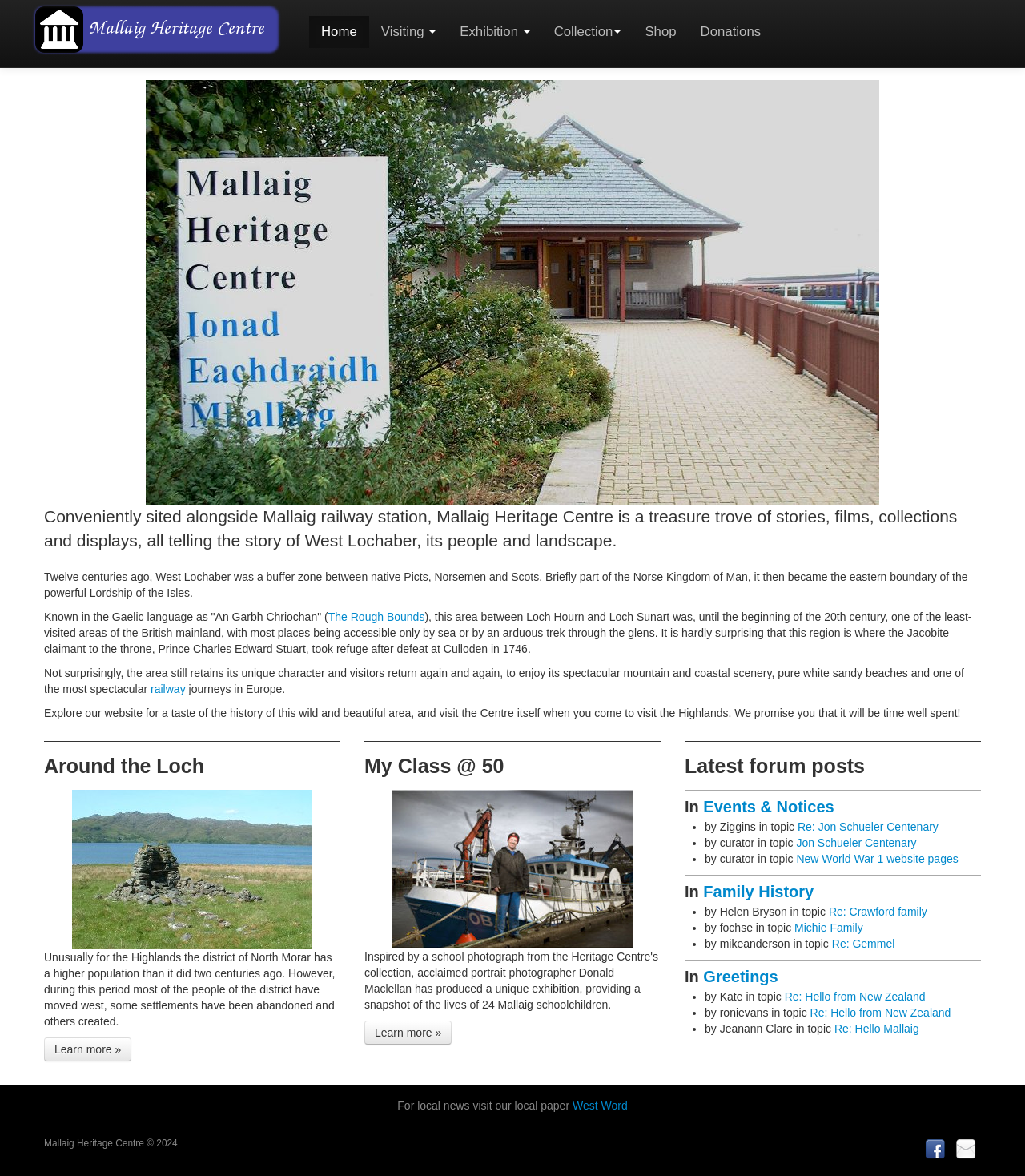What is the name of the lake mentioned in the text?
Using the details shown in the screenshot, provide a comprehensive answer to the question.

The question is asking about the name of the lake mentioned in the text. After carefully reading the StaticText elements, I found that the text 'View of Loch Morar from Retland' is present, which indicates that the lake mentioned is Loch Morar.